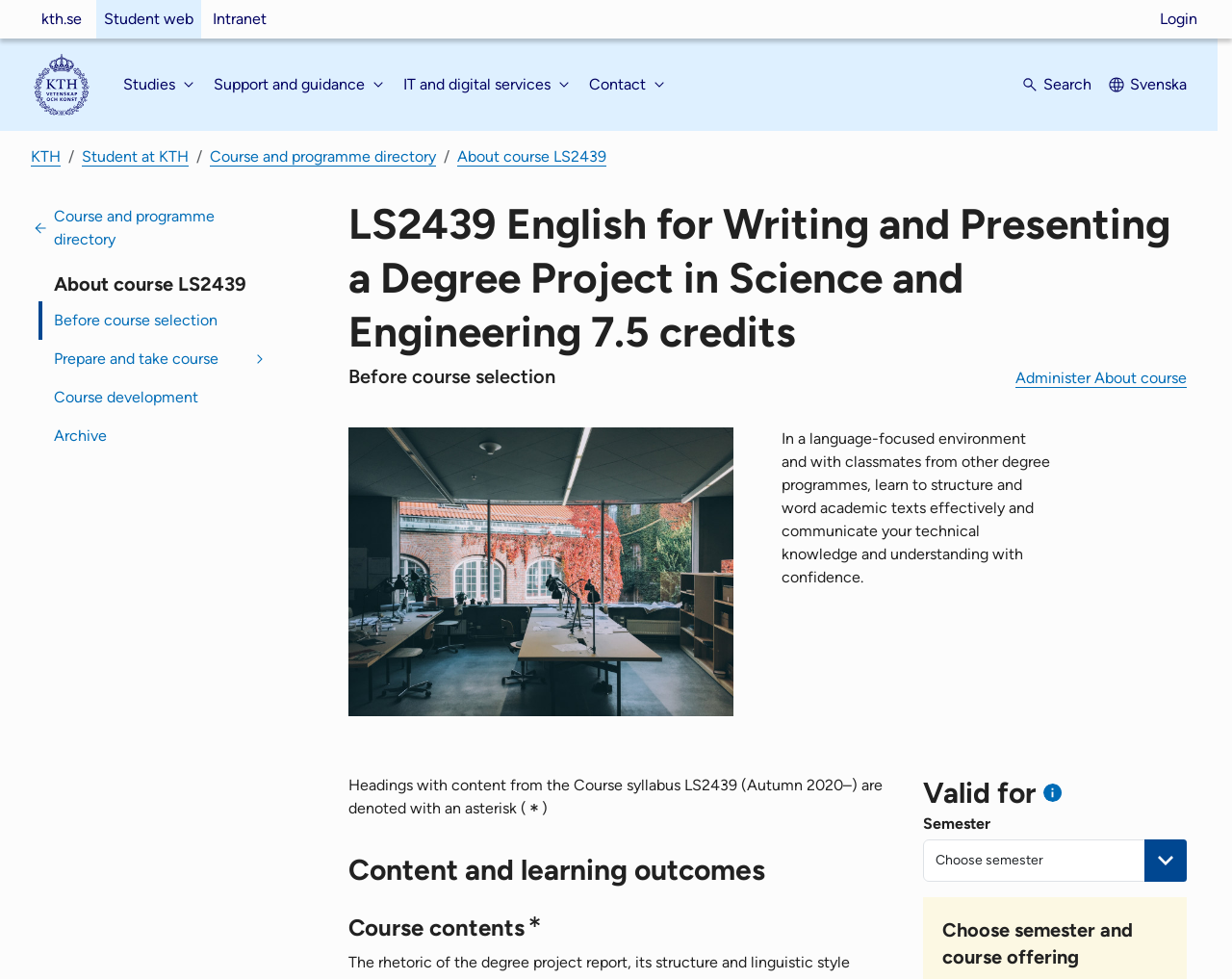Identify the webpage's primary heading and generate its text.

LS2439 English for Writing and Presenting a Degree Project in Science and Engineering 7.5 credits